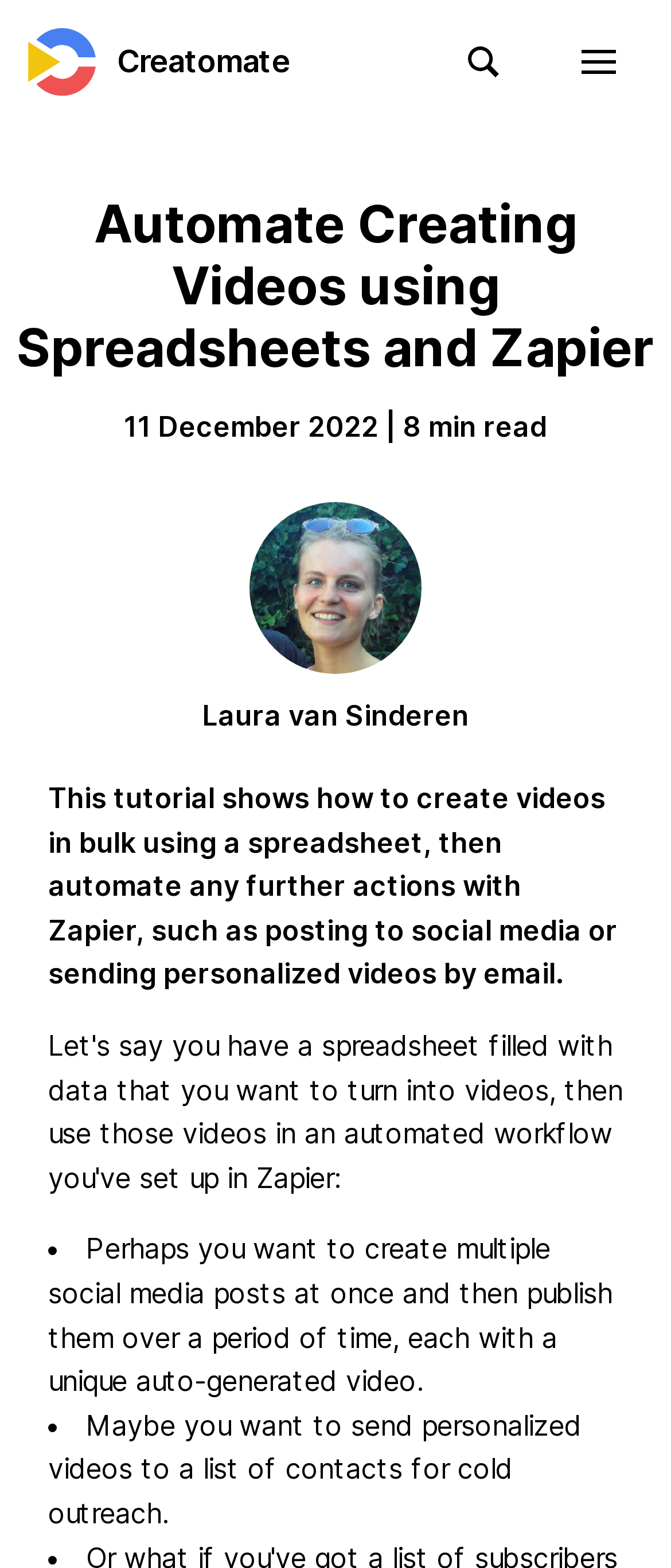What is the purpose of the tutorial?
Based on the image, answer the question with as much detail as possible.

I found the purpose of the tutorial by looking at the static text element with the bounding box coordinates [0.072, 0.498, 0.921, 0.632], which contains the text 'This tutorial shows how to create videos in bulk using a spreadsheet, then automate any further actions with Zapier...'.